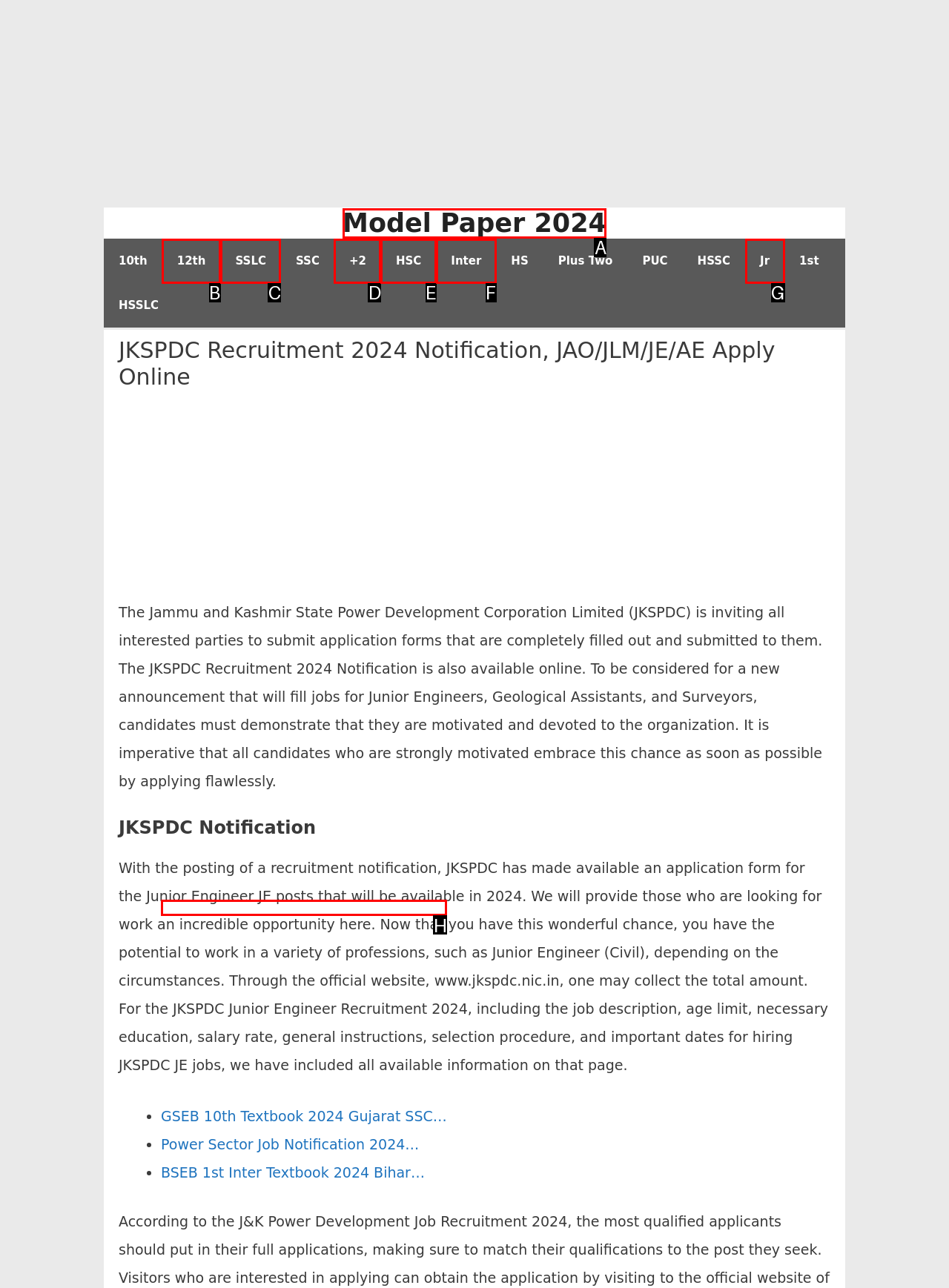Identify the appropriate choice to fulfill this task: Click on GSEB 10th Textbook 2024 Gujarat SSC… link
Respond with the letter corresponding to the correct option.

H